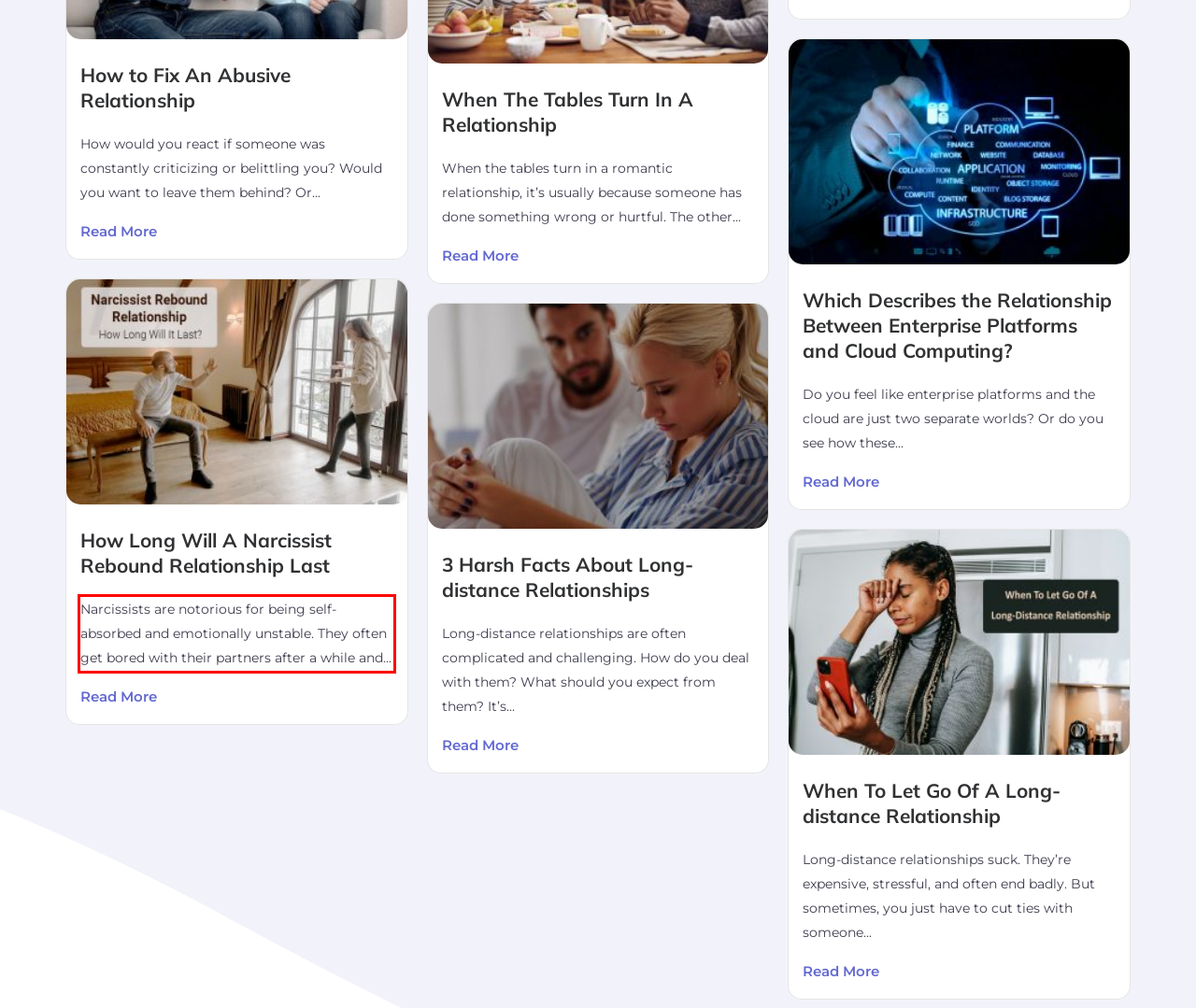In the screenshot of the webpage, find the red bounding box and perform OCR to obtain the text content restricted within this red bounding box.

Narcissists are notorious for being self-absorbed and emotionally unstable. They often get bored with their partners after a while and...